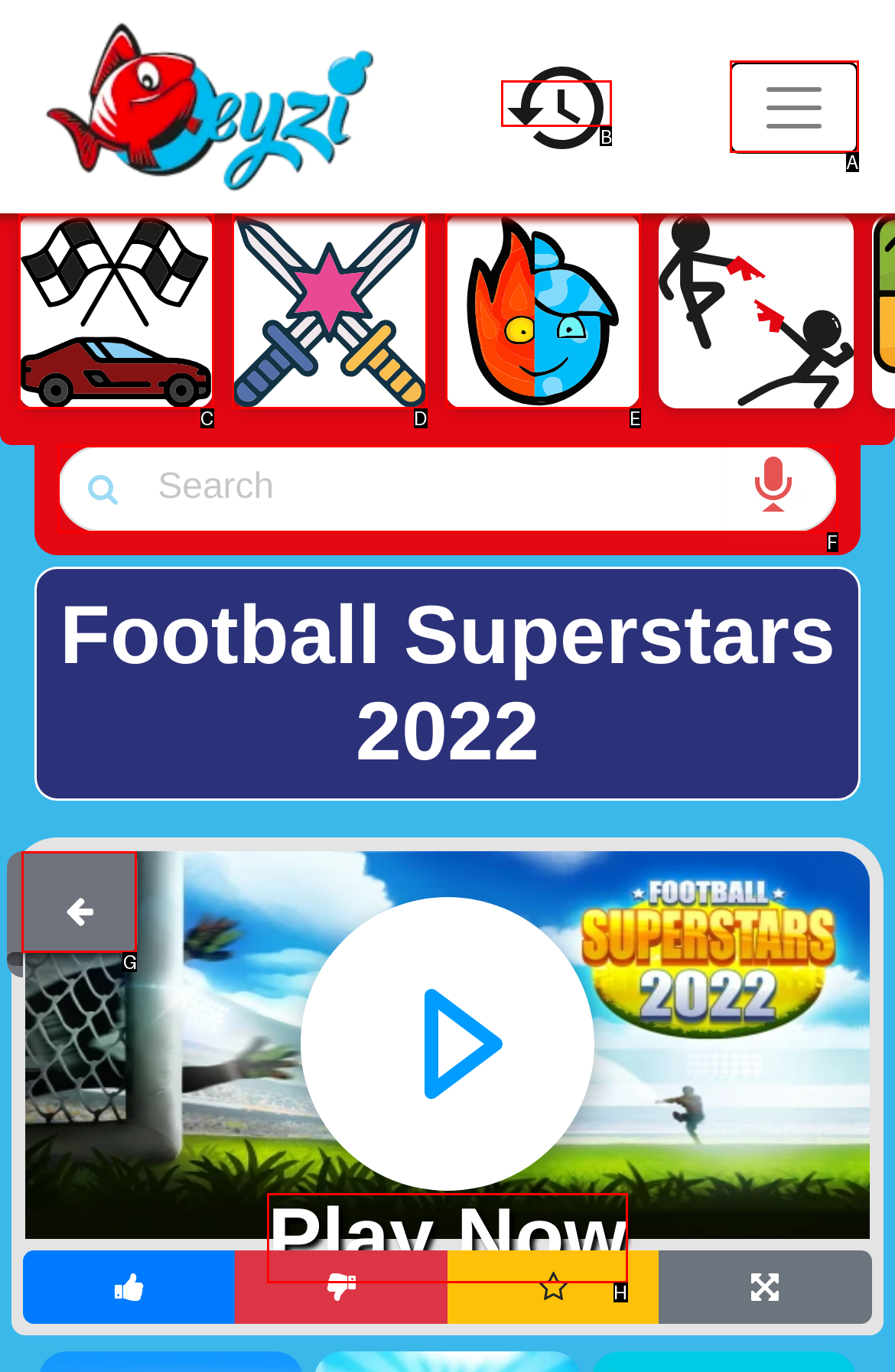Select the HTML element that needs to be clicked to perform the task: Play Football Superstars 2022. Reply with the letter of the chosen option.

H